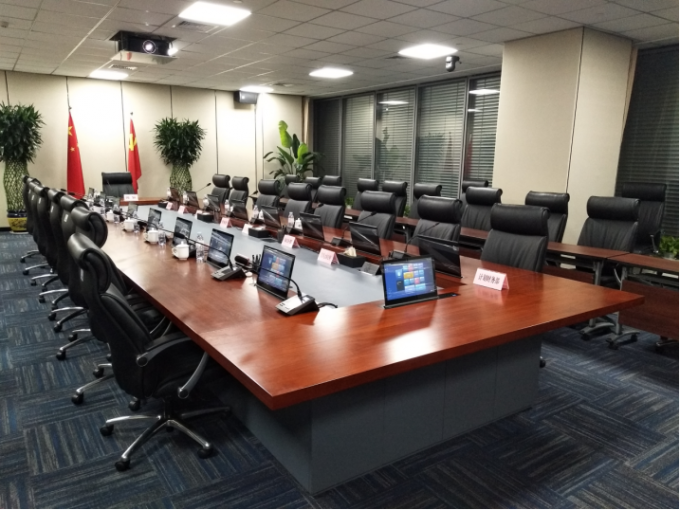Compose an extensive description of the image.

The image showcases a spacious and modern conference room designed for professional meetings. In the foreground, a long, polished wooden table is set with multiple electronic devices, including sleek monitors positioned at each place setting, indicating a high-tech environment. The room features plush black chairs, ensuring comfort for attendees during discussions. 

Flanking the table are two large potted plants, adding a touch of greenery to the otherwise corporate setting. In the background, large windows with vertical blinds let in ambient light, while the walls are complemented by red flags of China, symbolizing a formal atmosphere likely suited for corporate or governmental gatherings. Overhead, an array of ceiling lights provides bright illumination, enhancing the room's functionality for meetings, presentations, or discussions.